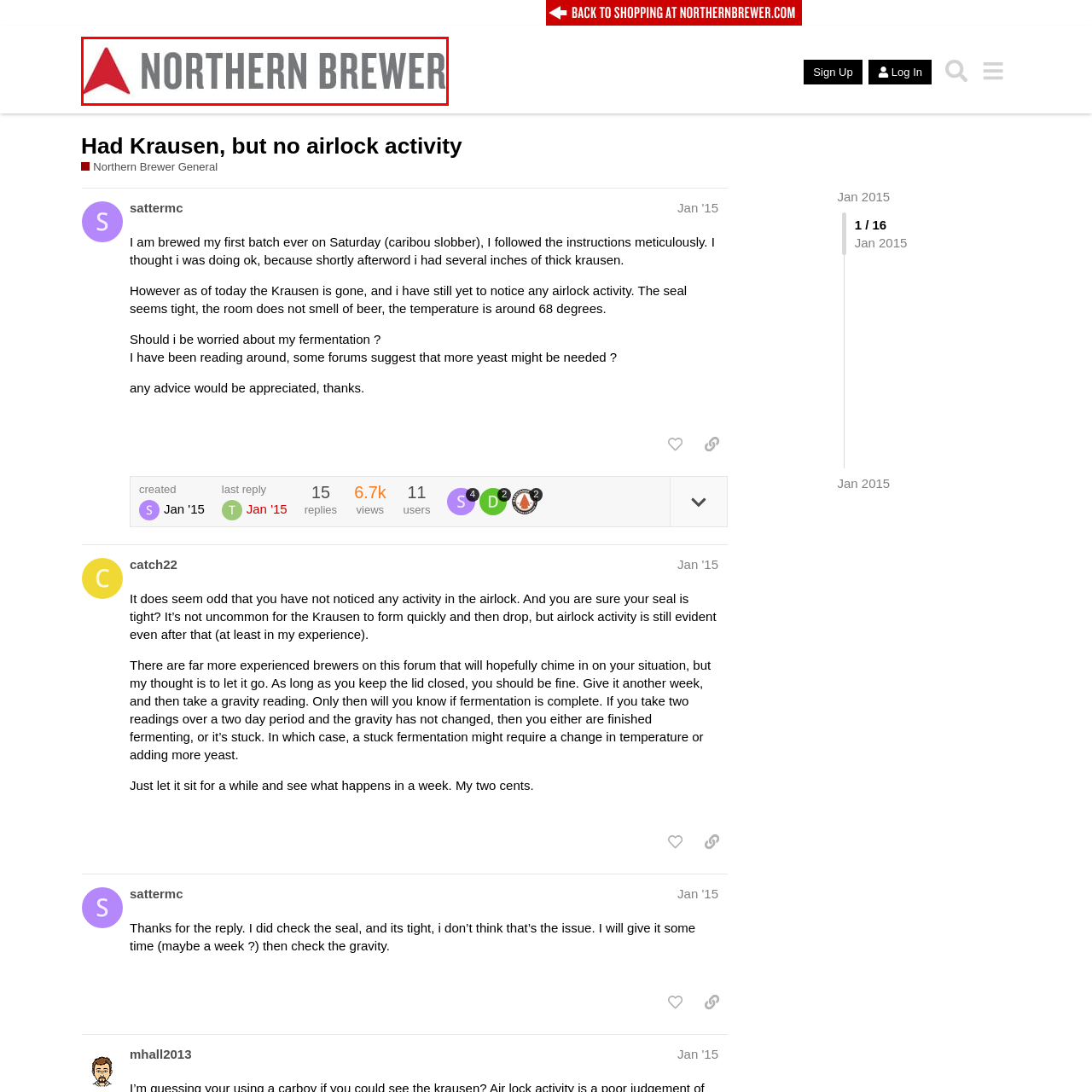Look closely at the image highlighted in red, What is the font style of the logo text? 
Respond with a single word or phrase.

bold